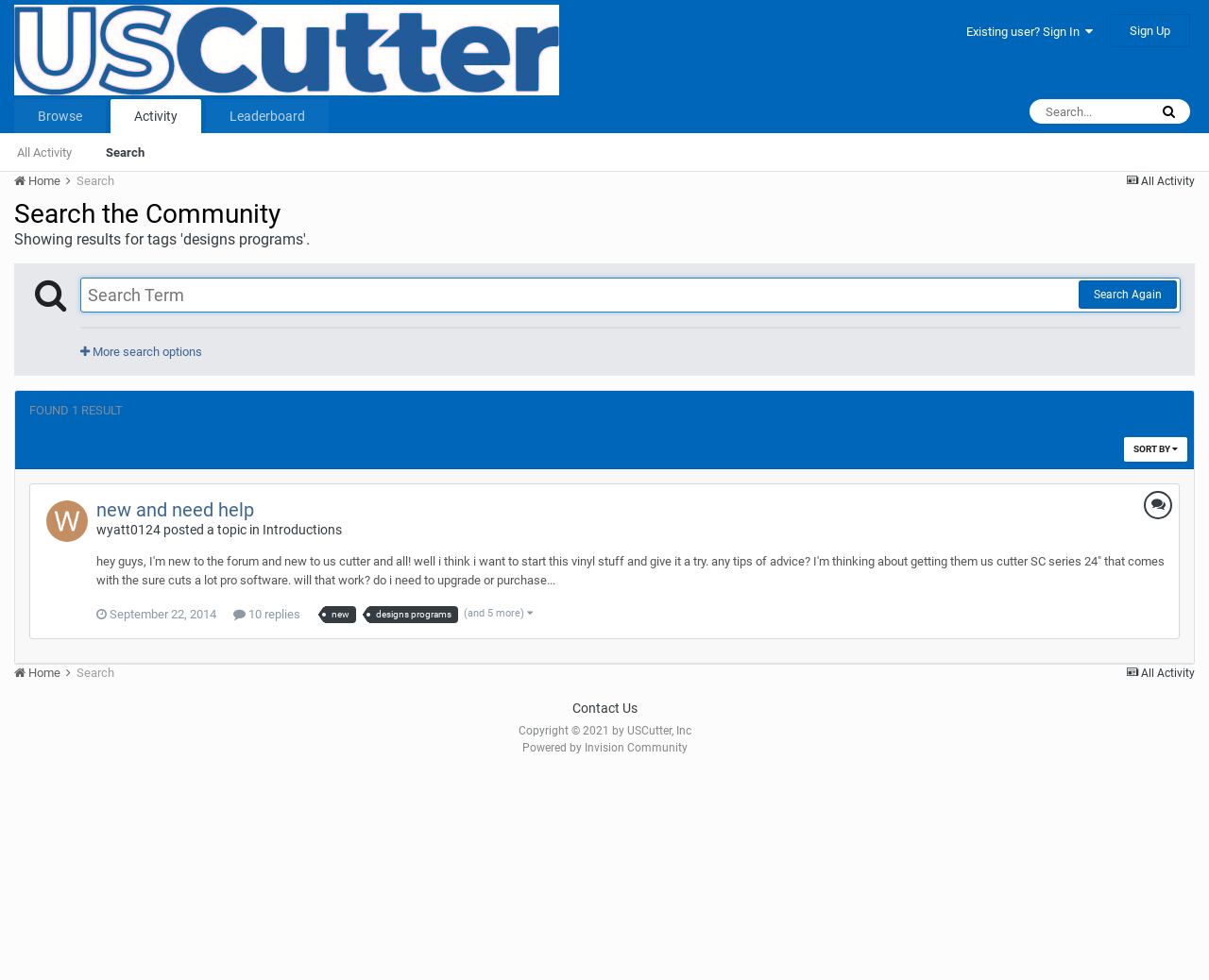Please find the bounding box for the UI component described as follows: "Sort By".

[0.93, 0.446, 0.982, 0.471]